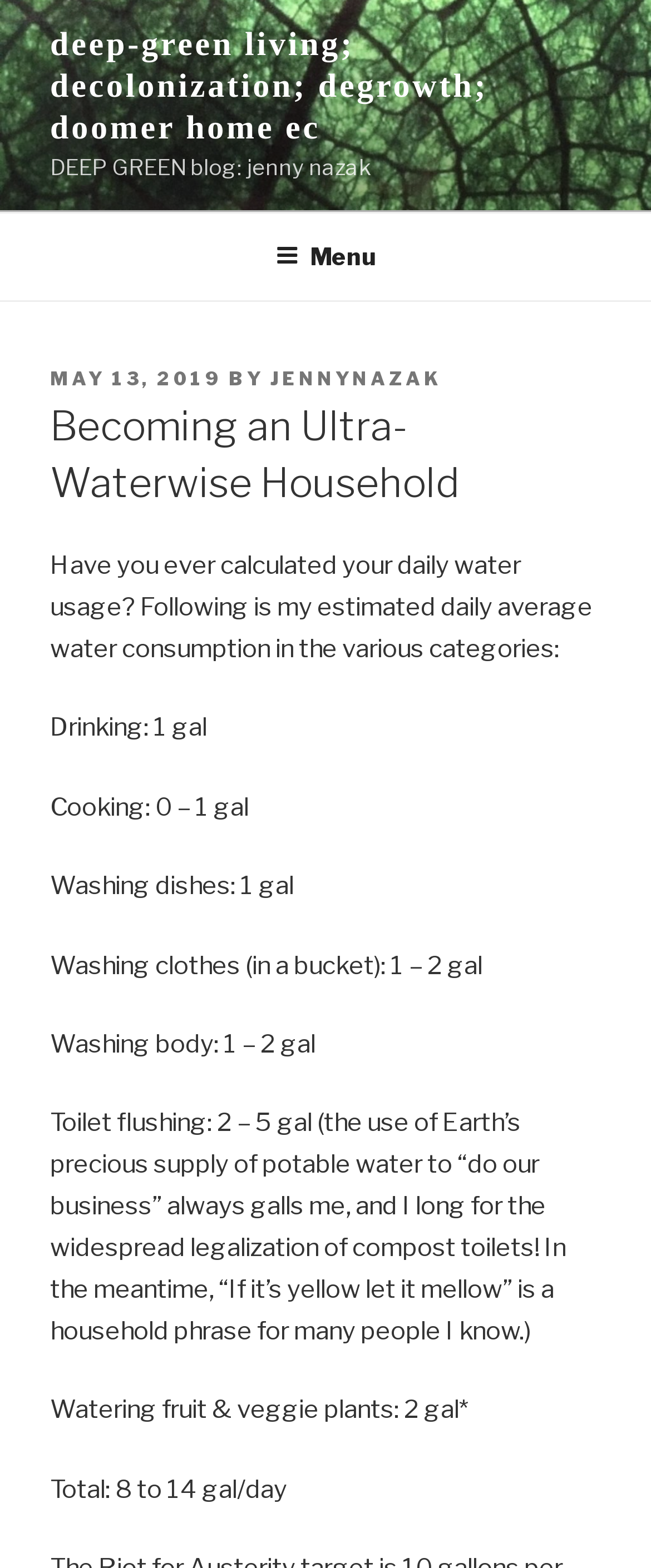Locate the bounding box of the UI element defined by this description: "jennynazak". The coordinates should be given as four float numbers between 0 and 1, formatted as [left, top, right, bottom].

[0.415, 0.234, 0.677, 0.249]